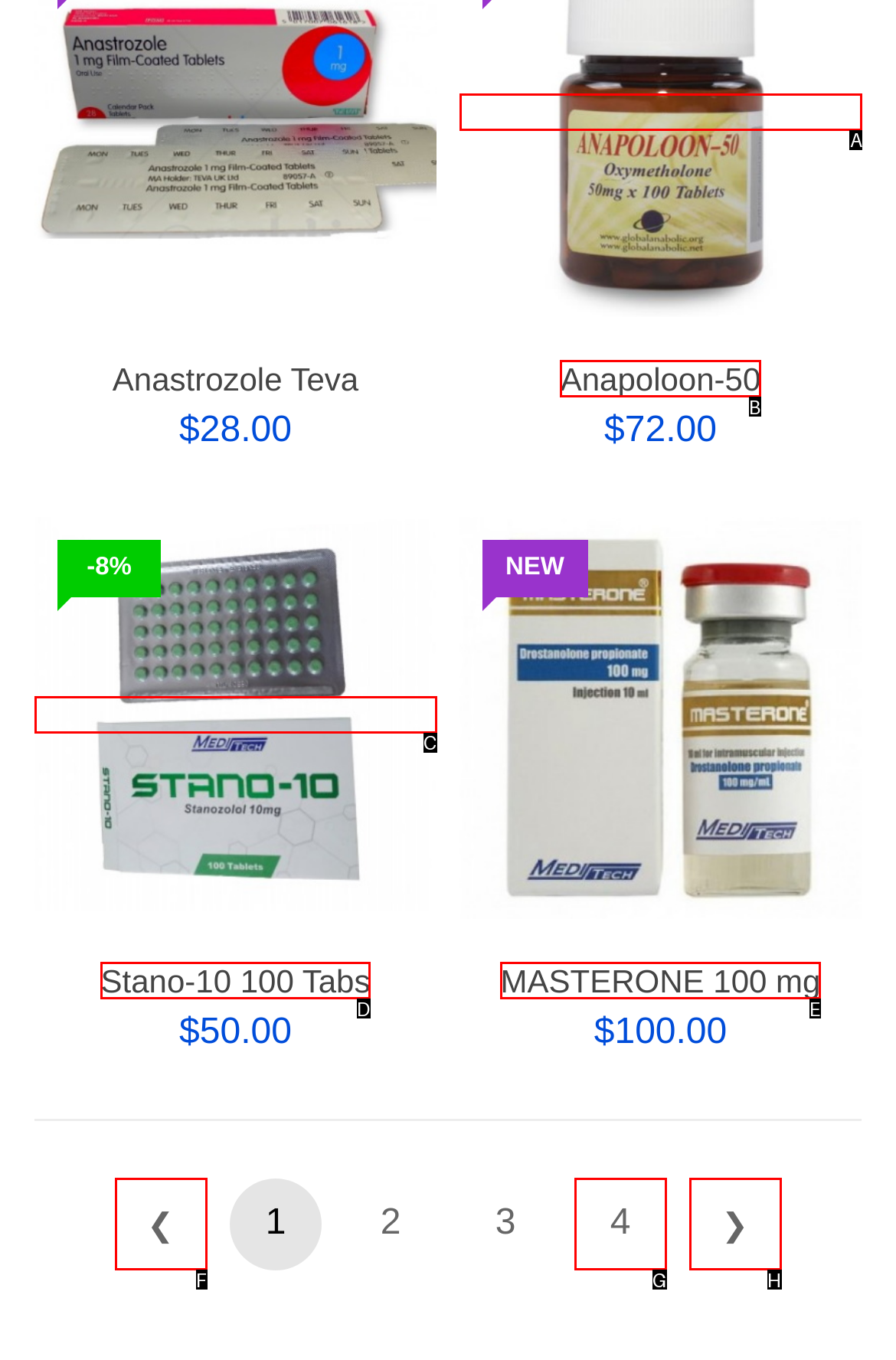Point out the option that needs to be clicked to fulfill the following instruction: view Anapoloon-50 details
Answer with the letter of the appropriate choice from the listed options.

A